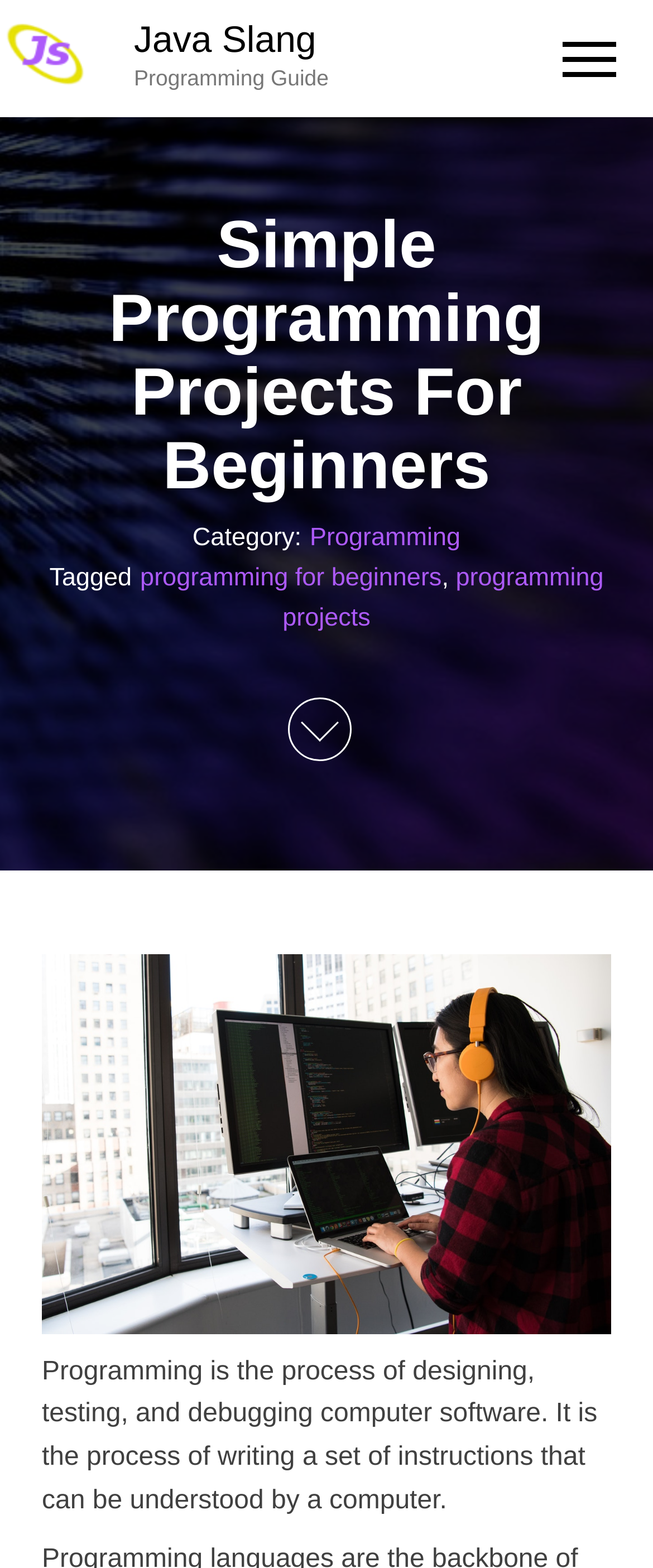What is the image located at the bottom of the webpage?
Using the visual information, respond with a single word or phrase.

Programmer